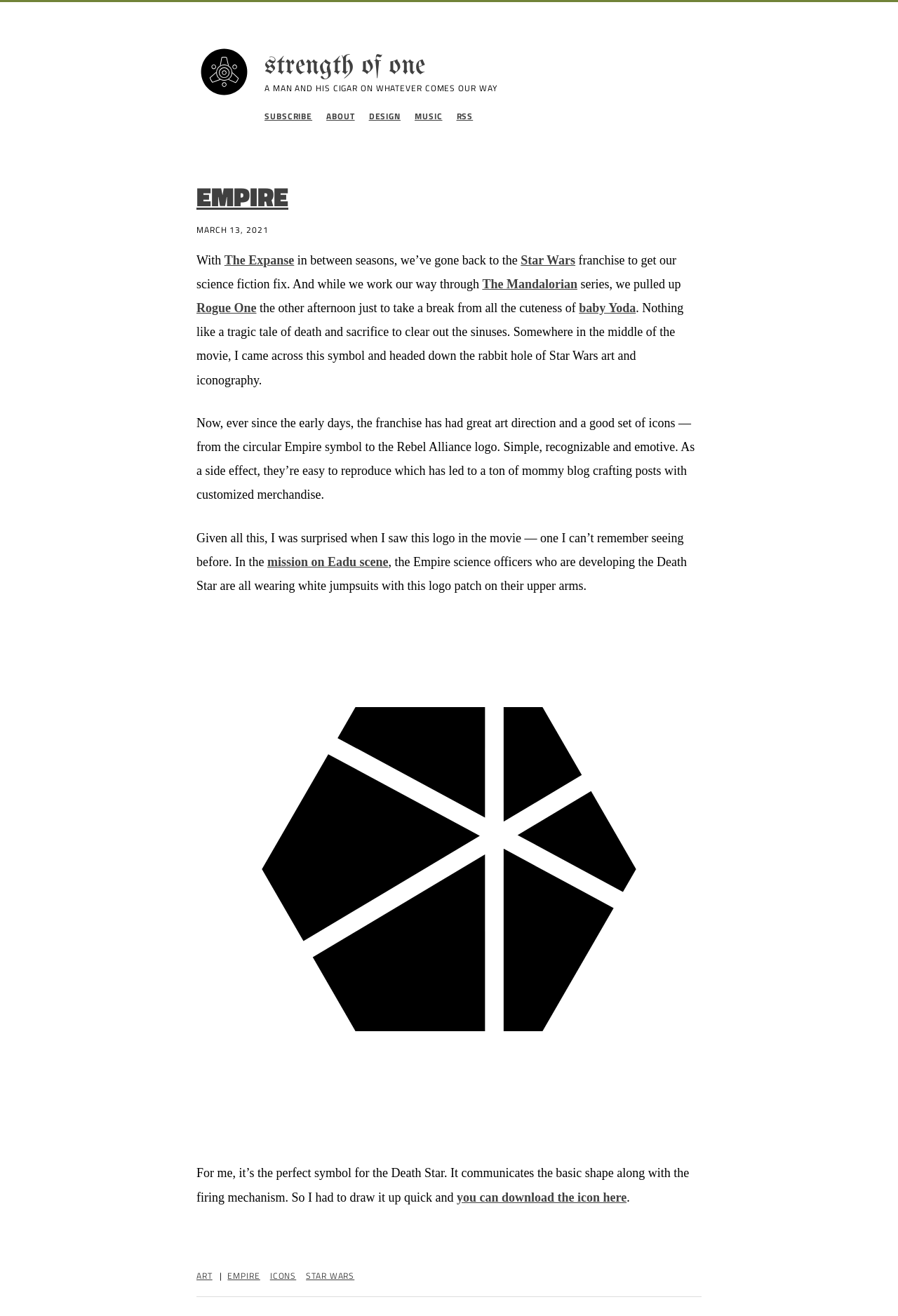Please locate the bounding box coordinates of the element that needs to be clicked to achieve the following instruction: "Visit the 'ABOUT' page". The coordinates should be four float numbers between 0 and 1, i.e., [left, top, right, bottom].

[0.363, 0.083, 0.395, 0.094]